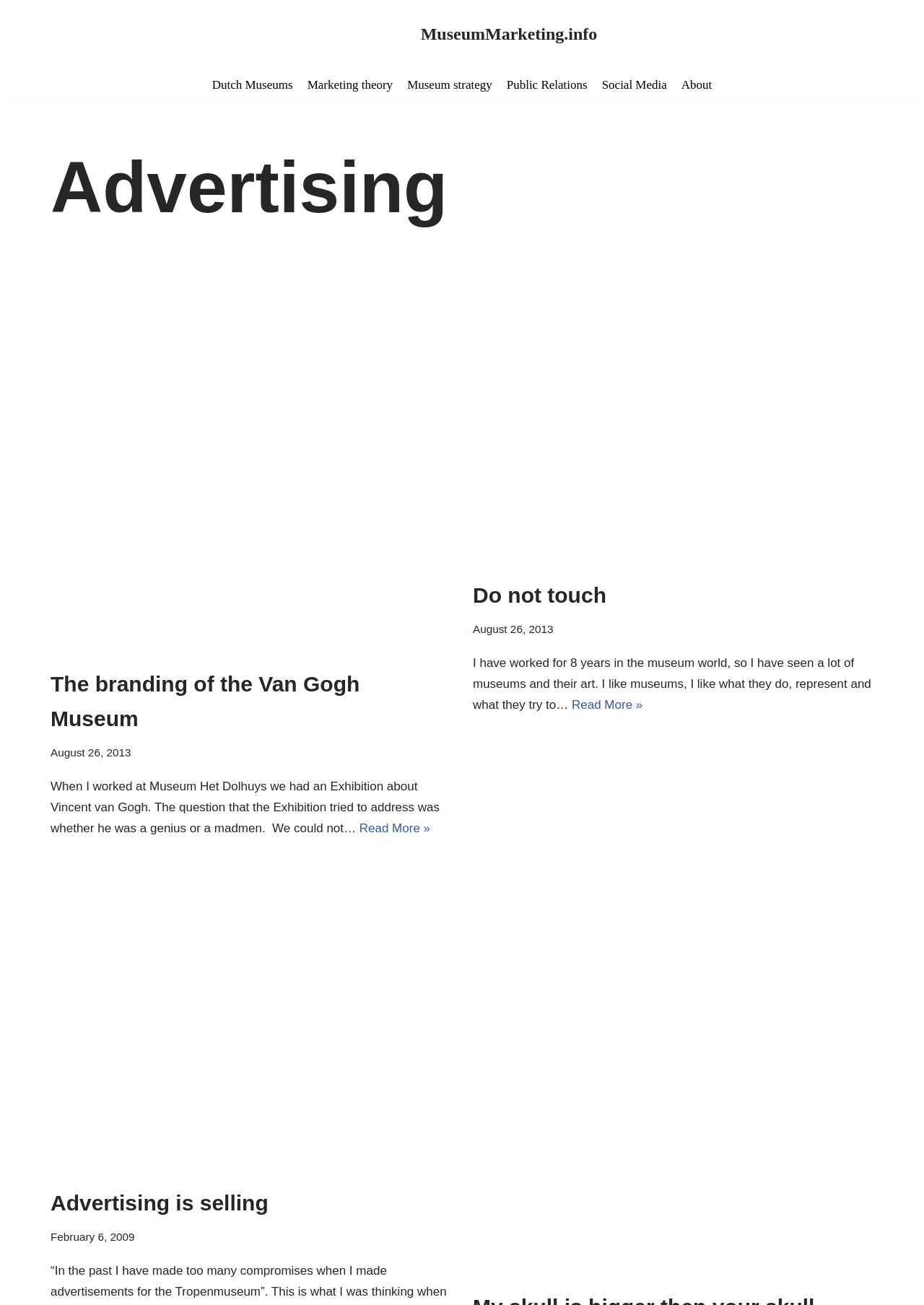How many links are in the article 'Do not touch'?
Please respond to the question with a detailed and thorough explanation.

There are two links in the article 'Do not touch', one with the text 'Do not touch' and another with the text 'Read More » Do not touch'.